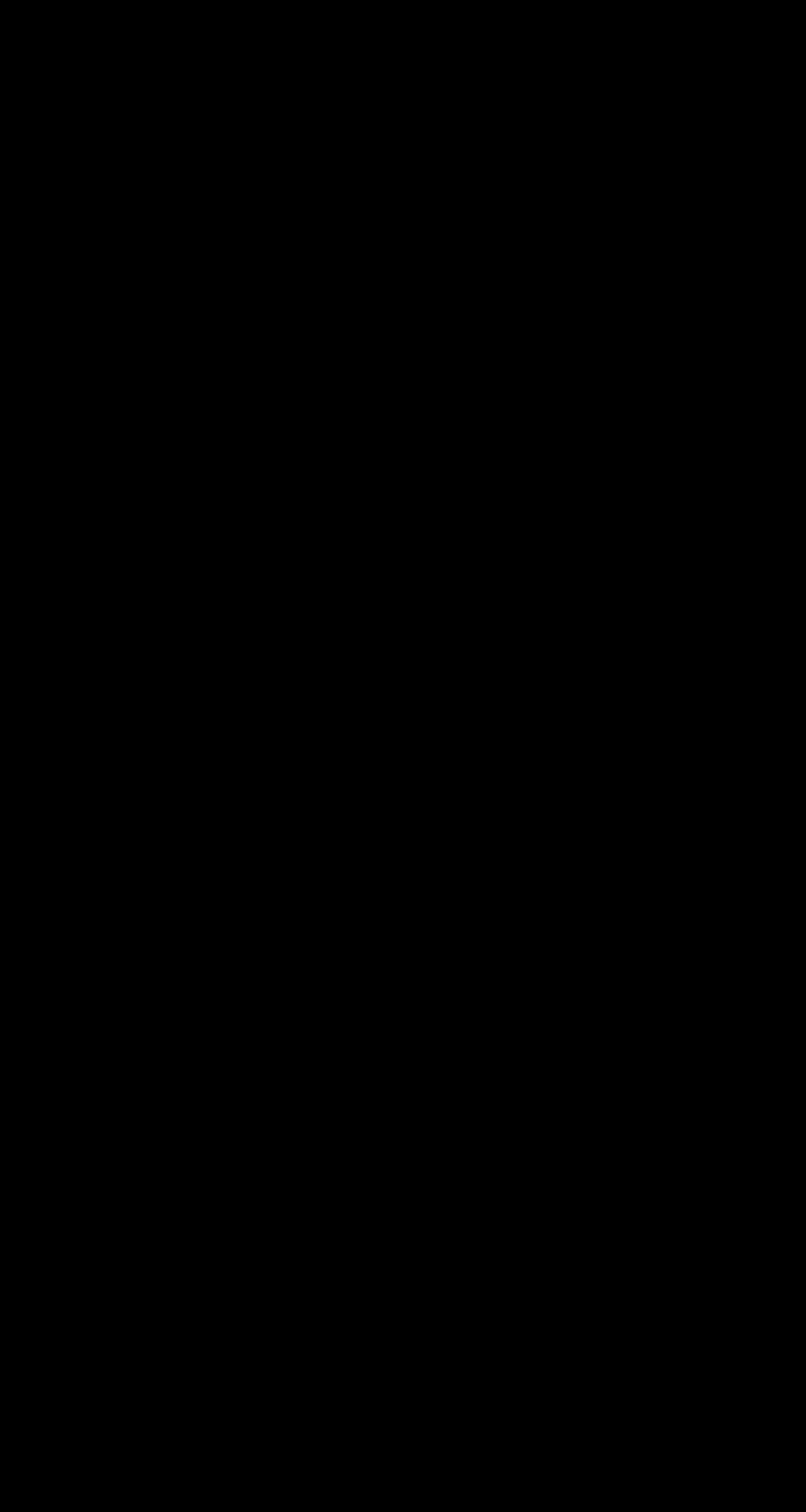How many links are there in the Design Support section?
Make sure to answer the question with a detailed and comprehensive explanation.

In the Design Support section, I can see a list of links, and there are five links in total: Packaging, Resource Library, Quality & Reliability, Application Notes, and Contact Us.